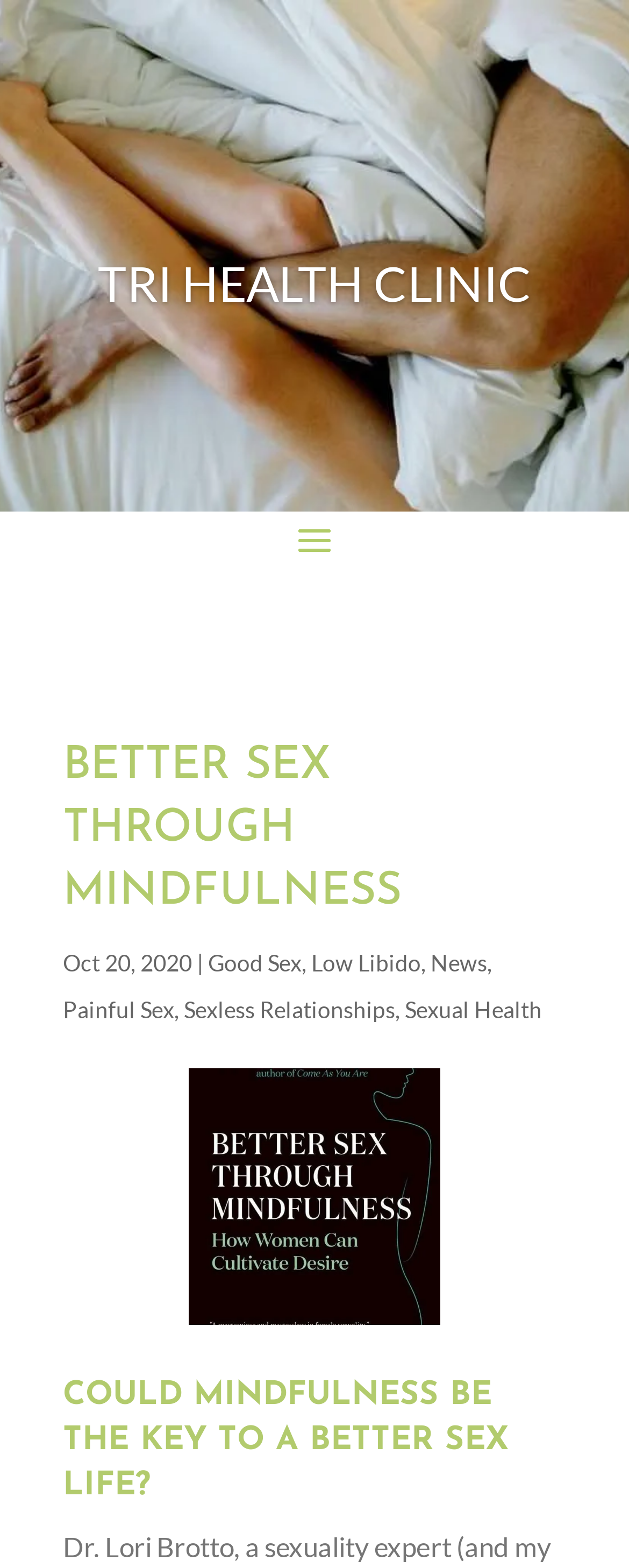Show the bounding box coordinates for the HTML element described as: "Painful Sex".

[0.1, 0.635, 0.277, 0.653]